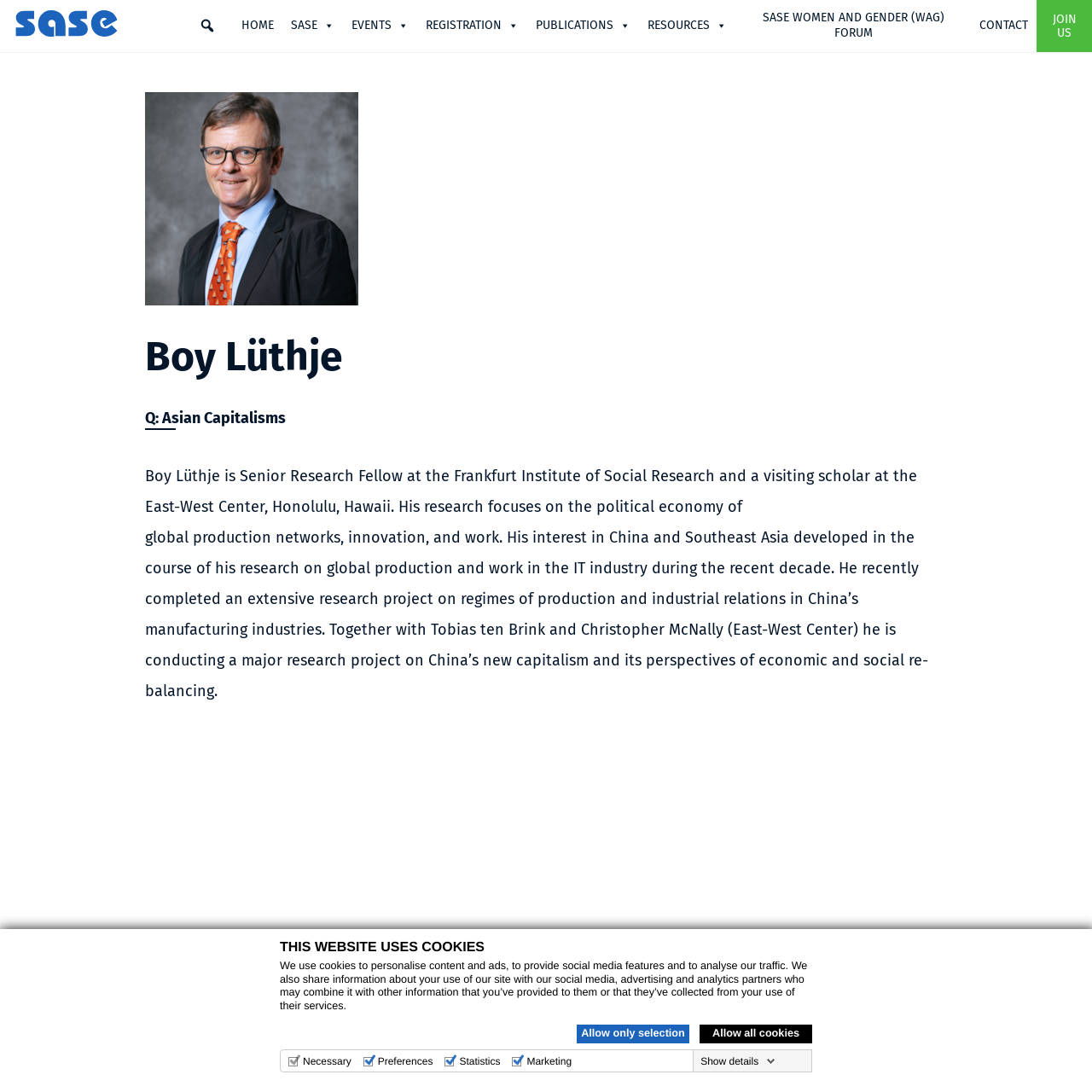Pinpoint the bounding box coordinates of the clickable area needed to execute the instruction: "Read more about Q: Asian Capitalisms". The coordinates should be specified as four float numbers between 0 and 1, i.e., [left, top, right, bottom].

[0.133, 0.373, 0.867, 0.392]